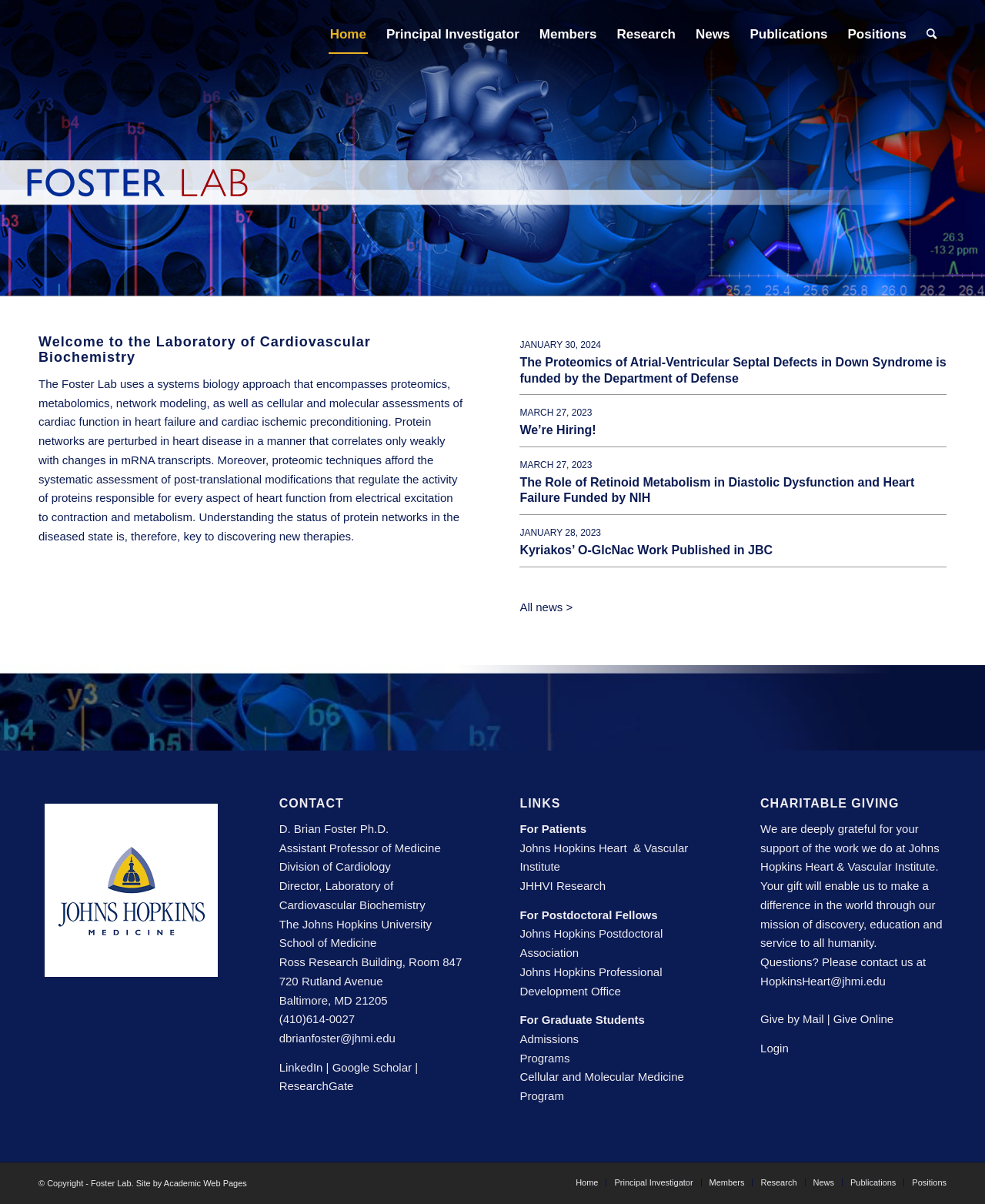Determine the bounding box of the UI component based on this description: "Johns Hopkins Postdoctoral Association". The bounding box coordinates should be four float values between 0 and 1, i.e., [left, top, right, bottom].

[0.528, 0.77, 0.673, 0.797]